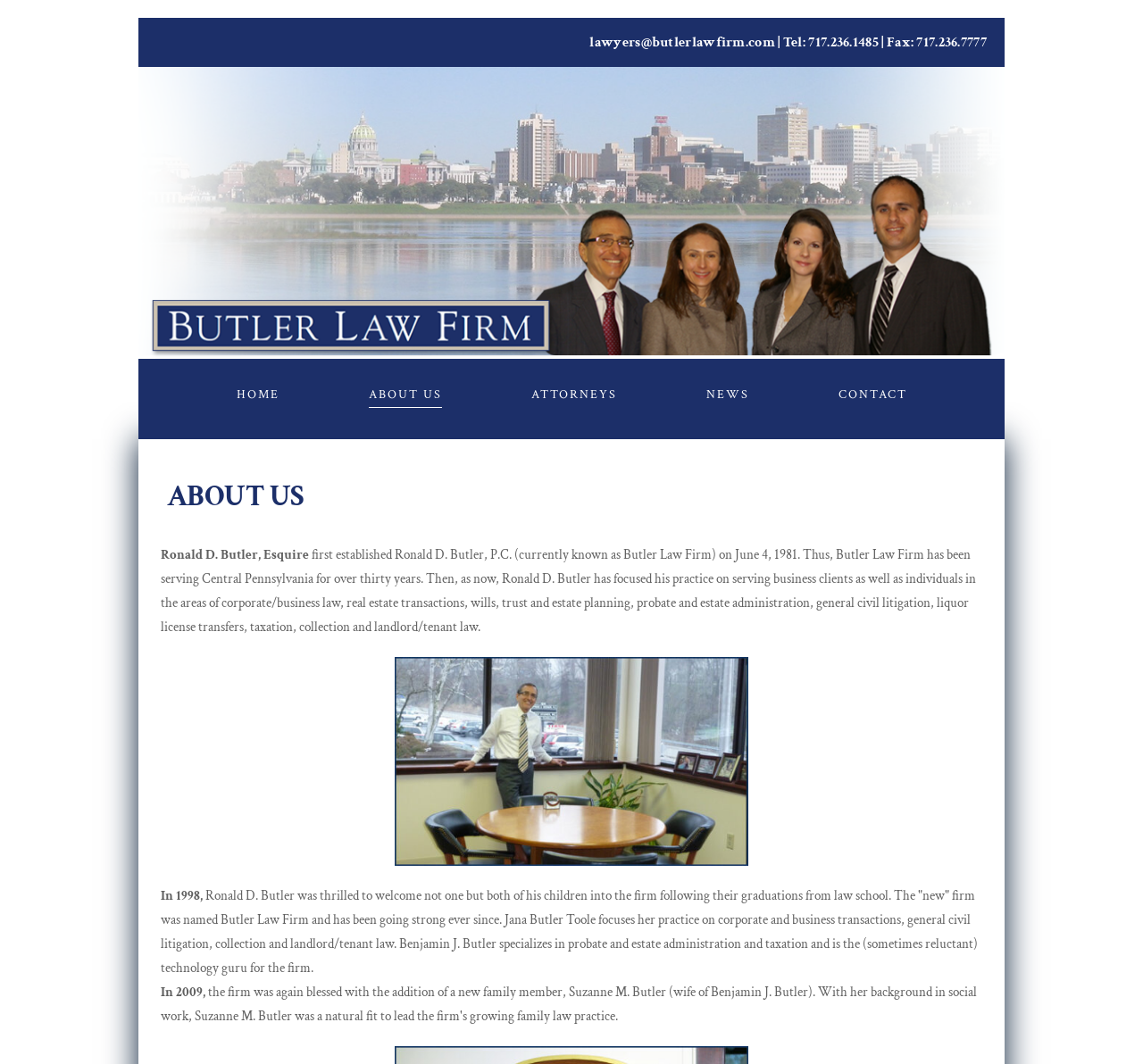Give a one-word or one-phrase response to the question: 
How many children of Ronald D. Butler joined the firm in 1998?

two